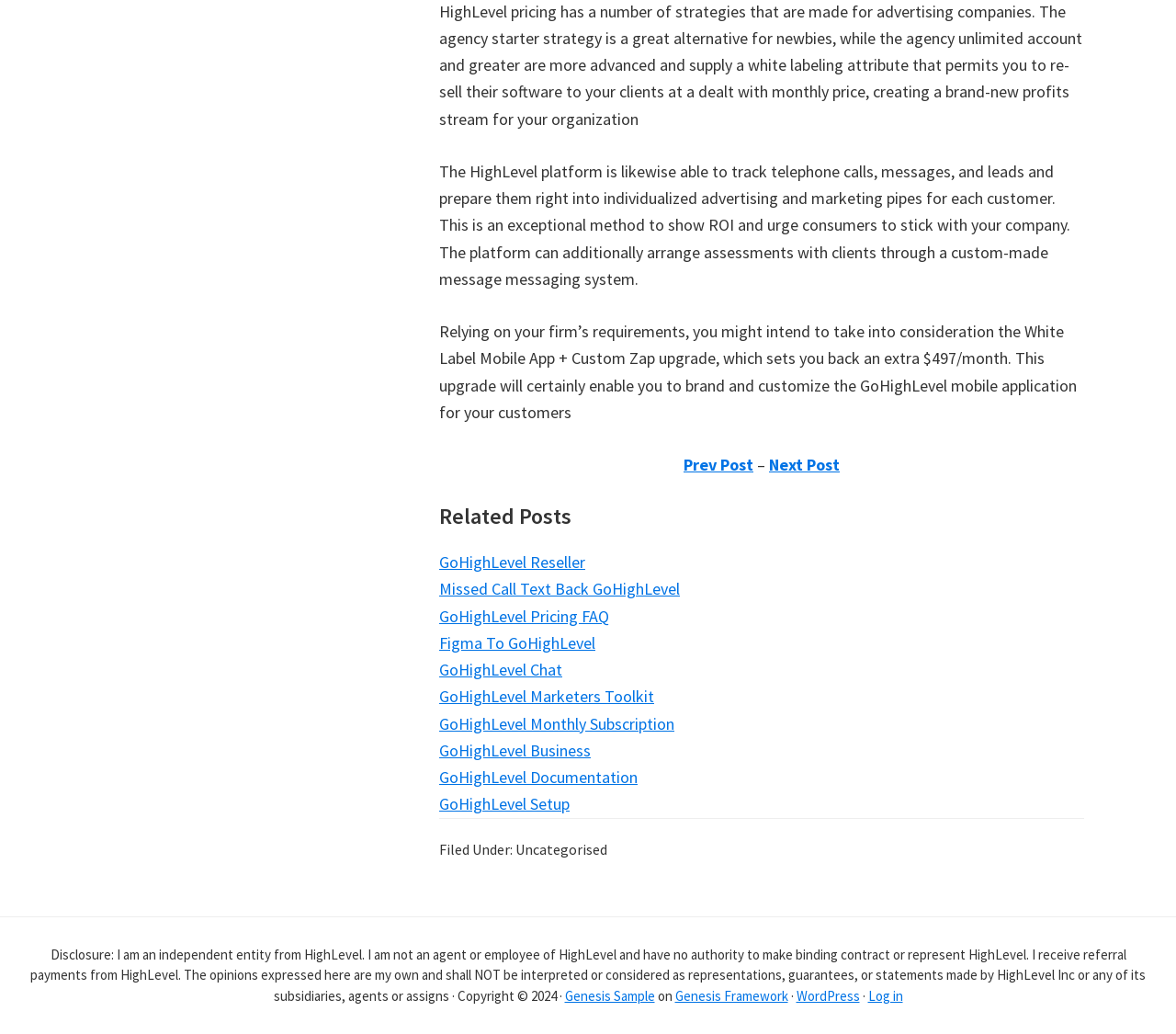Please find the bounding box coordinates of the section that needs to be clicked to achieve this instruction: "Click on 'Genesis Framework'".

[0.574, 0.954, 0.67, 0.971]